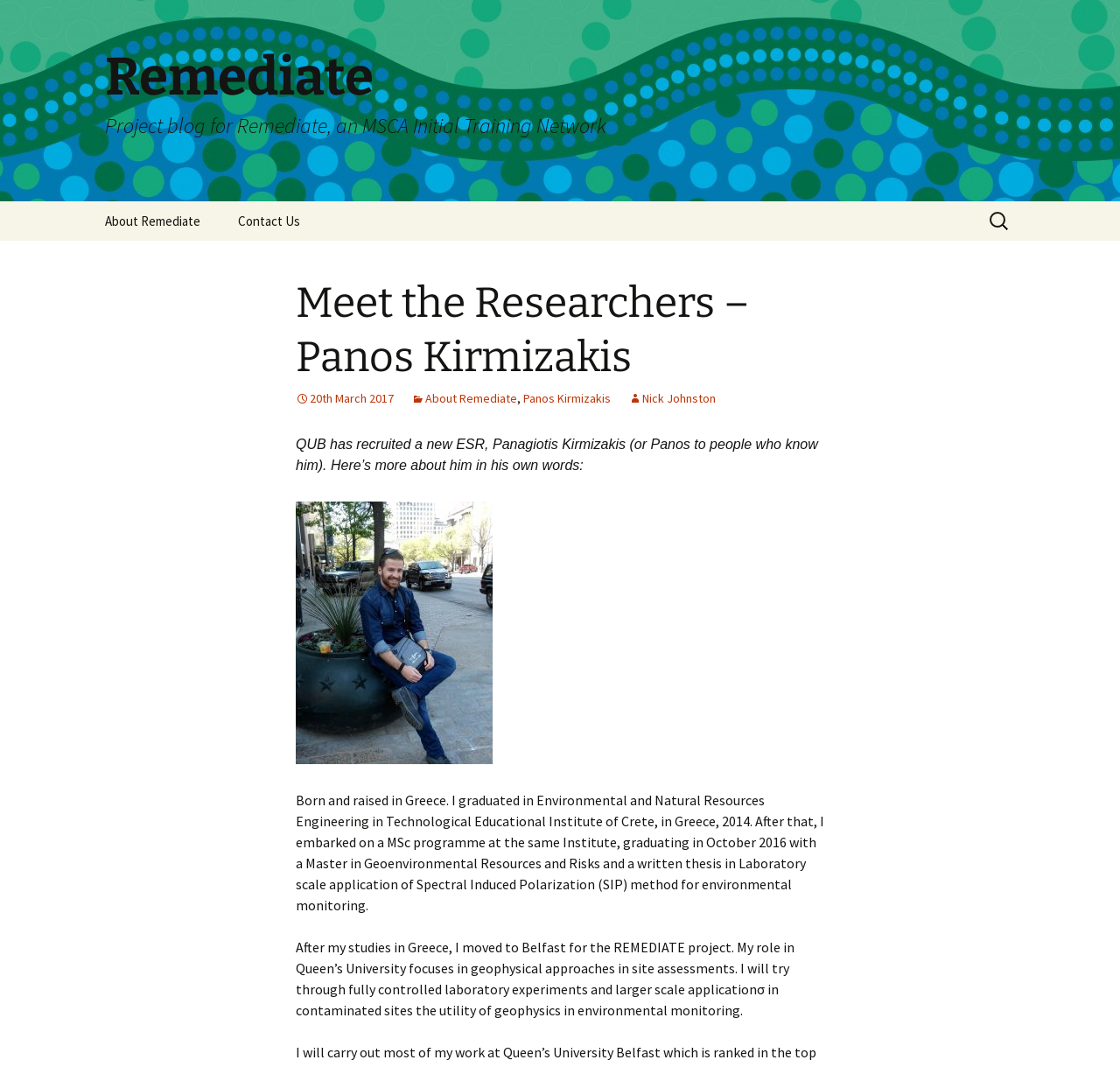Please find the bounding box coordinates (top-left x, top-left y, bottom-right x, bottom-right y) in the screenshot for the UI element described as follows: Buy now with ShopPayBuy with

None